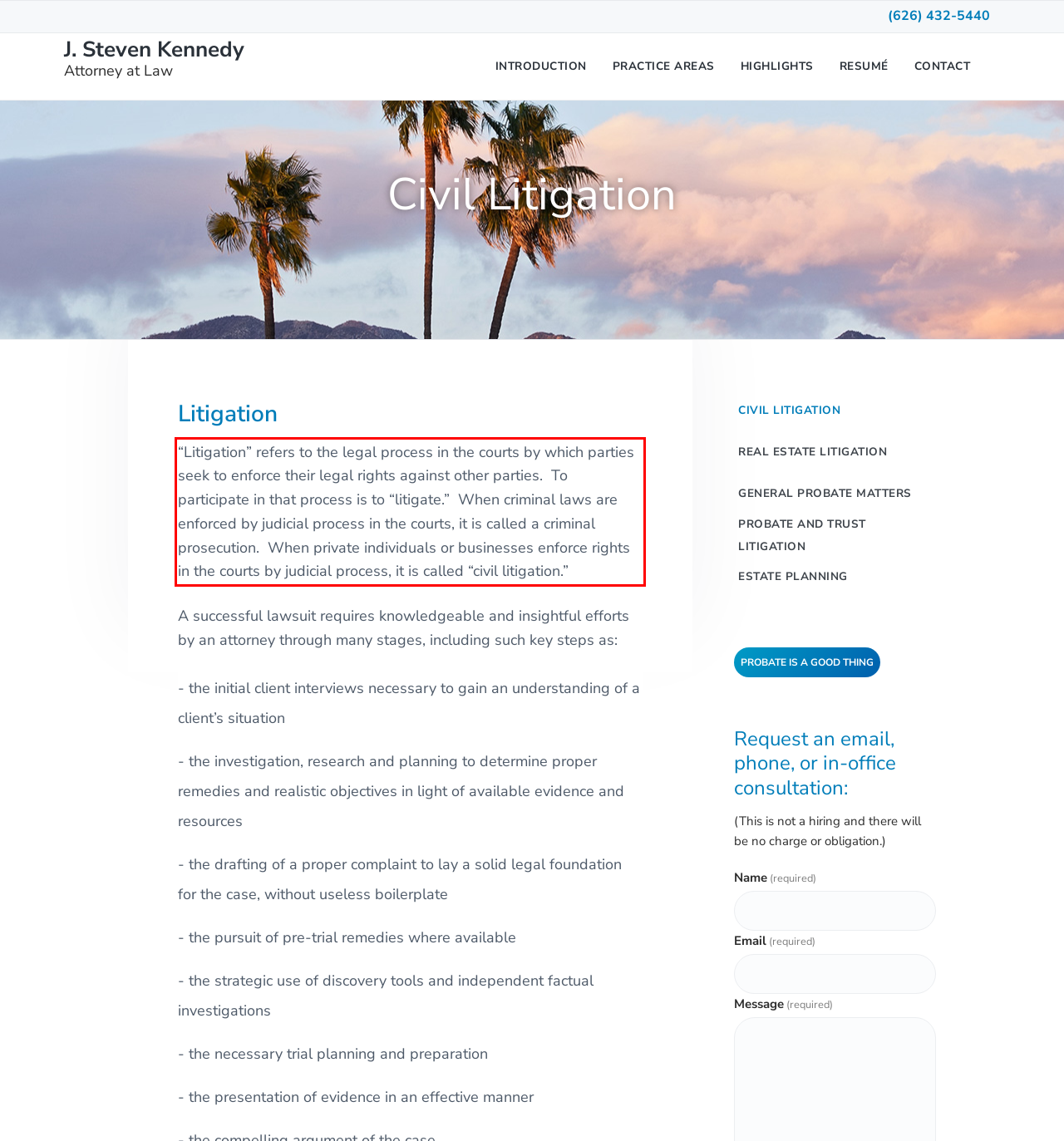Observe the screenshot of the webpage that includes a red rectangle bounding box. Conduct OCR on the content inside this red bounding box and generate the text.

“Litigation” refers to the legal process in the courts by which parties seek to enforce their legal rights against other parties. To participate in that process is to “litigate.” When criminal laws are enforced by judicial process in the courts, it is called a criminal prosecution. When private individuals or businesses enforce rights in the courts by judicial process, it is called “civil litigation.”